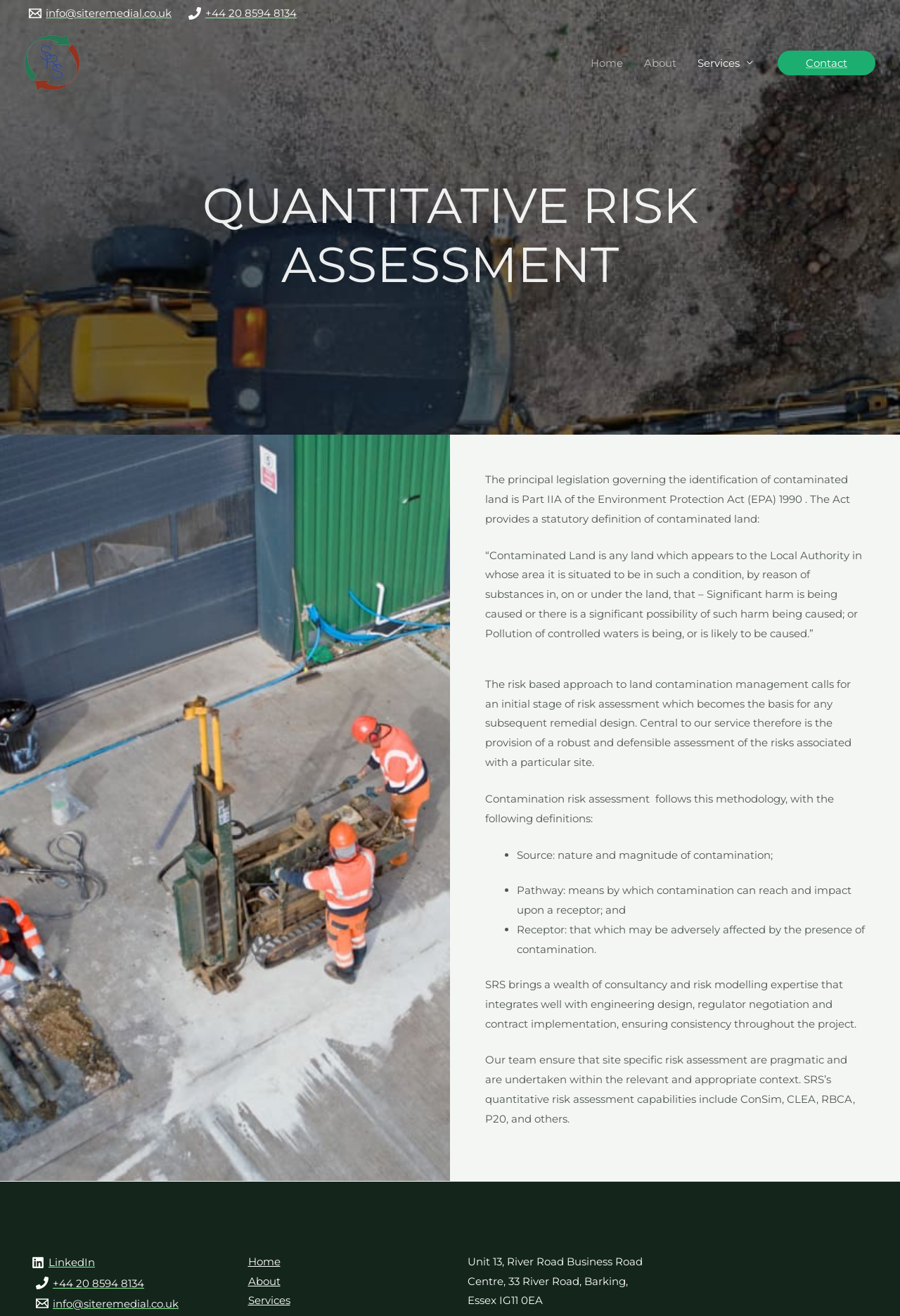What is the name of the company?
Using the image as a reference, give a one-word or short phrase answer.

Site Remedial Services Limited